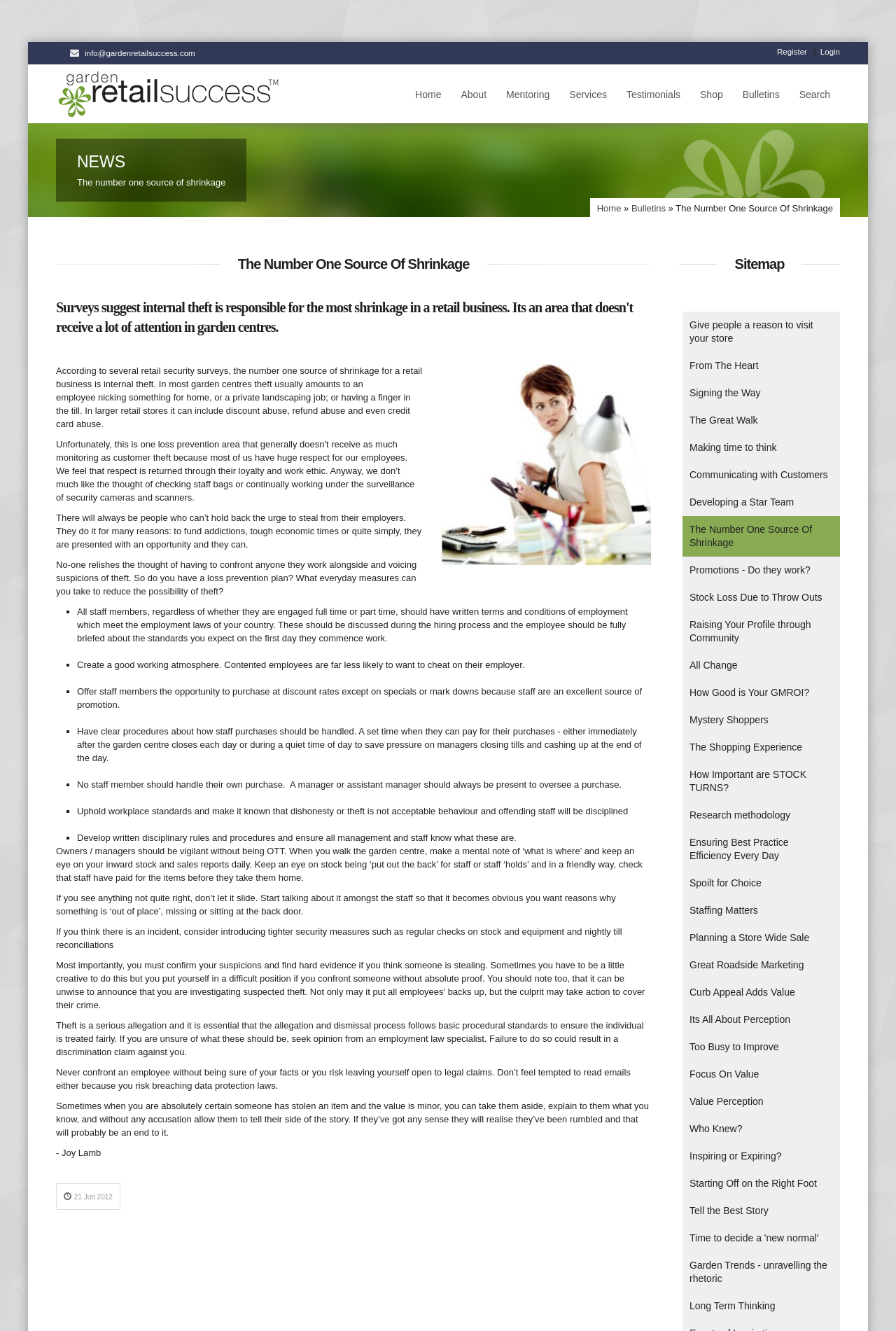Generate a comprehensive description of the contents of the webpage.

This webpage is about Garden Retail Success, a resource for garden centers. At the top, there is a navigation bar with links to "Home", "About", "Mentoring", "Services", "Testimonials", "Shop", "Bulletins", and "Search". Below the navigation bar, there is a header section with a logo and a link to "Garden Retail Success". 

The main content of the page is an article titled "The Number One Source Of Shrinkage", which discusses the issue of internal theft in retail businesses, particularly in garden centers. The article provides statistics and reasons why employees steal, and offers advice on how to prevent and address the issue, such as having clear procedures for staff purchases, creating a good working atmosphere, and being vigilant without being overly suspicious.

The article is divided into sections with headings and bullet points, making it easy to read and understand. There are also several links to other articles and resources at the bottom of the page, related to topics such as customer communication, team development, and stock management.

On the right-hand side of the page, there is a sidebar with links to other articles, including "Give people a reason to visit your store", "From The Heart", and "Signing the Way". There is also a section with the author's name, "Joy Lamb", and the date "21 Jun 2012". At the very bottom of the page, there is a link to "Sitemap".